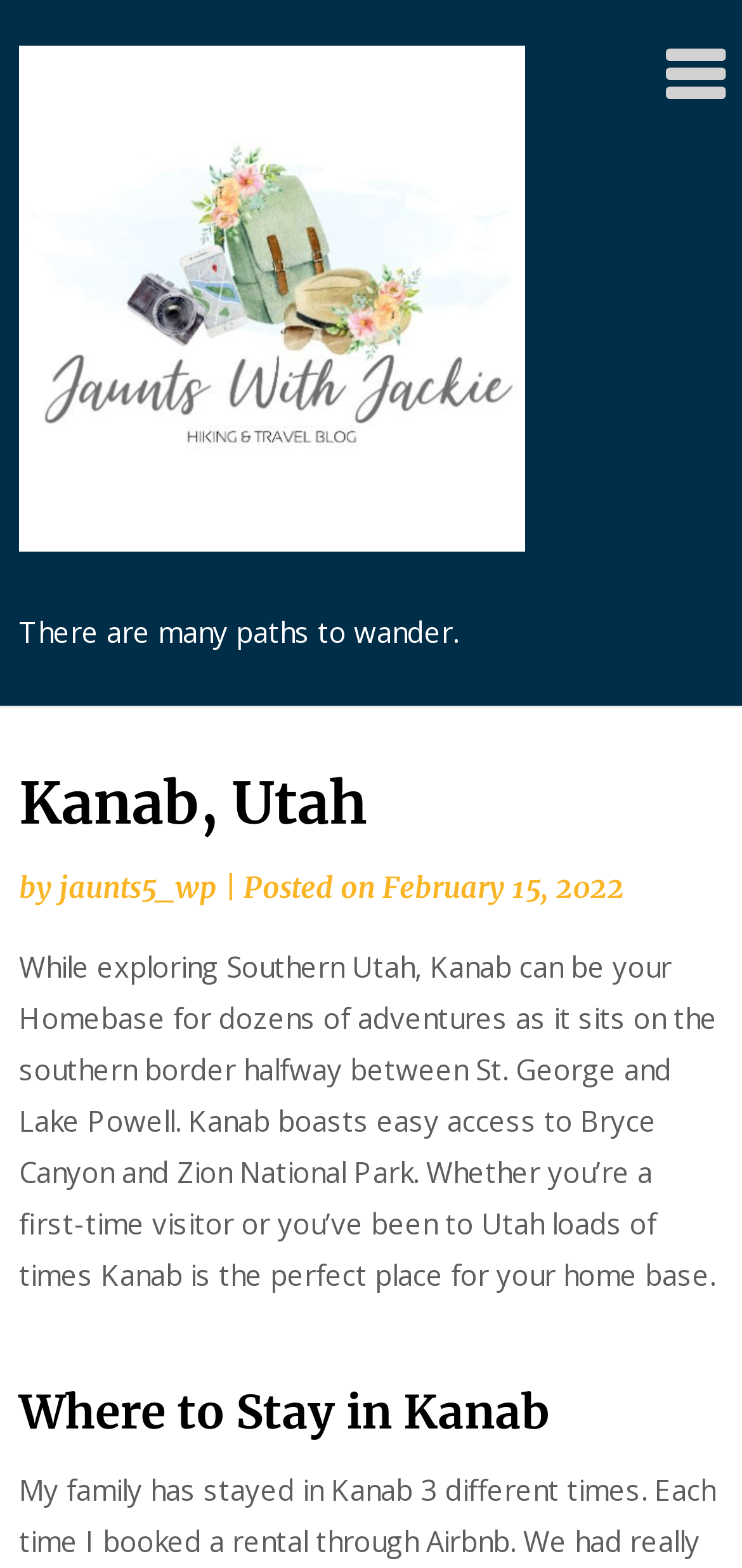Answer this question in one word or a short phrase: What is the purpose of Kanab?

Homebase for adventures